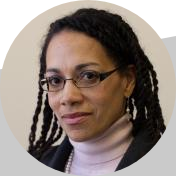Deliver an in-depth description of the image, highlighting major points.

This image features a professional headshot of Erica Caple James, a respected academic in the fields of Medical Anthropology and Urban Studies. She is seen wearing glasses and a light-colored top, with her hair styled in long, braided locks. The background is softly blurred, allowing her expression and professional demeanor to take center stage. Erica James is known for her significant contributions to understanding themes such as violence, trauma, and human rights, as well as her work on humanitarianism and the complexities of charity in contemporary society.